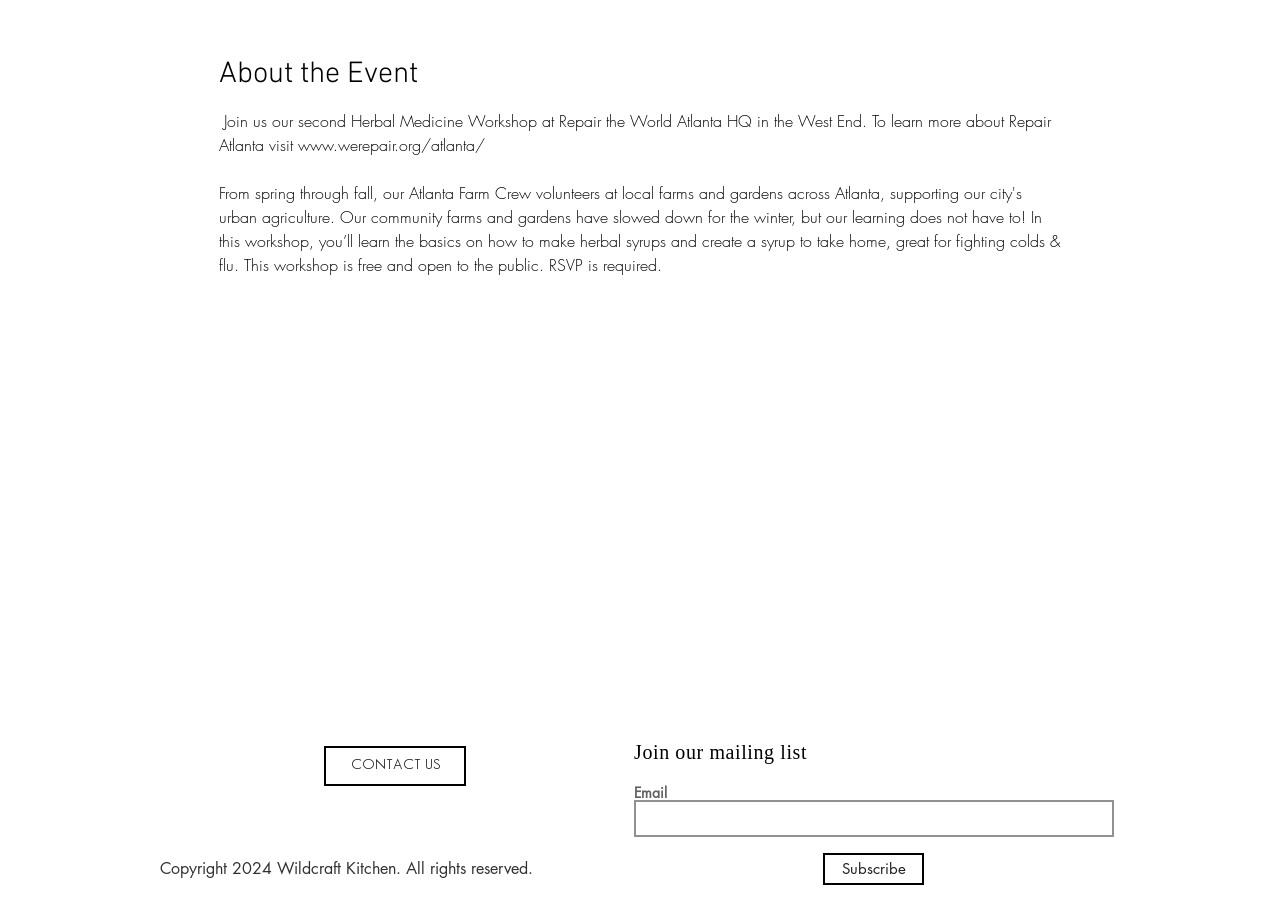What is the copyright year? Examine the screenshot and reply using just one word or a brief phrase.

2024